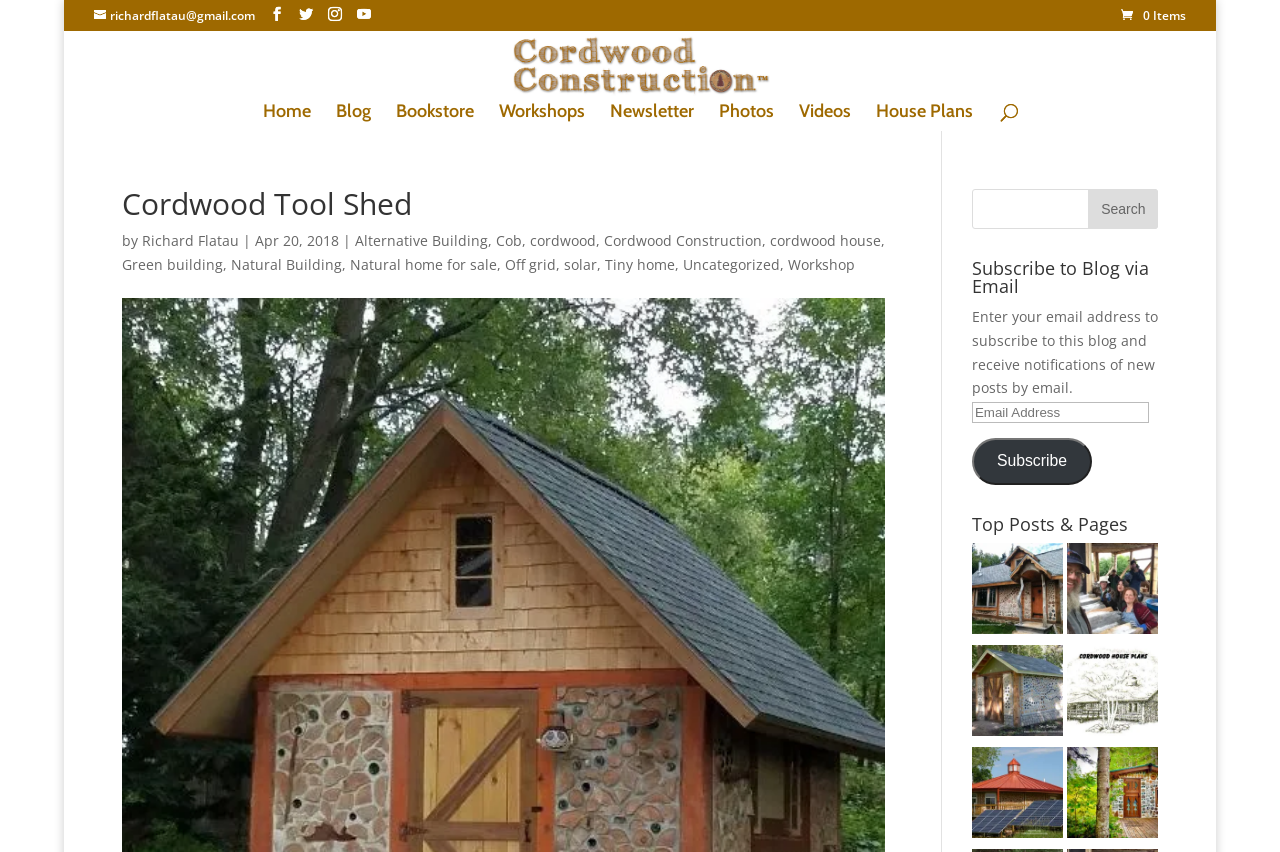Determine the bounding box coordinates of the section to be clicked to follow the instruction: "Search for something". The coordinates should be given as four float numbers between 0 and 1, formatted as [left, top, right, bottom].

[0.759, 0.222, 0.905, 0.269]